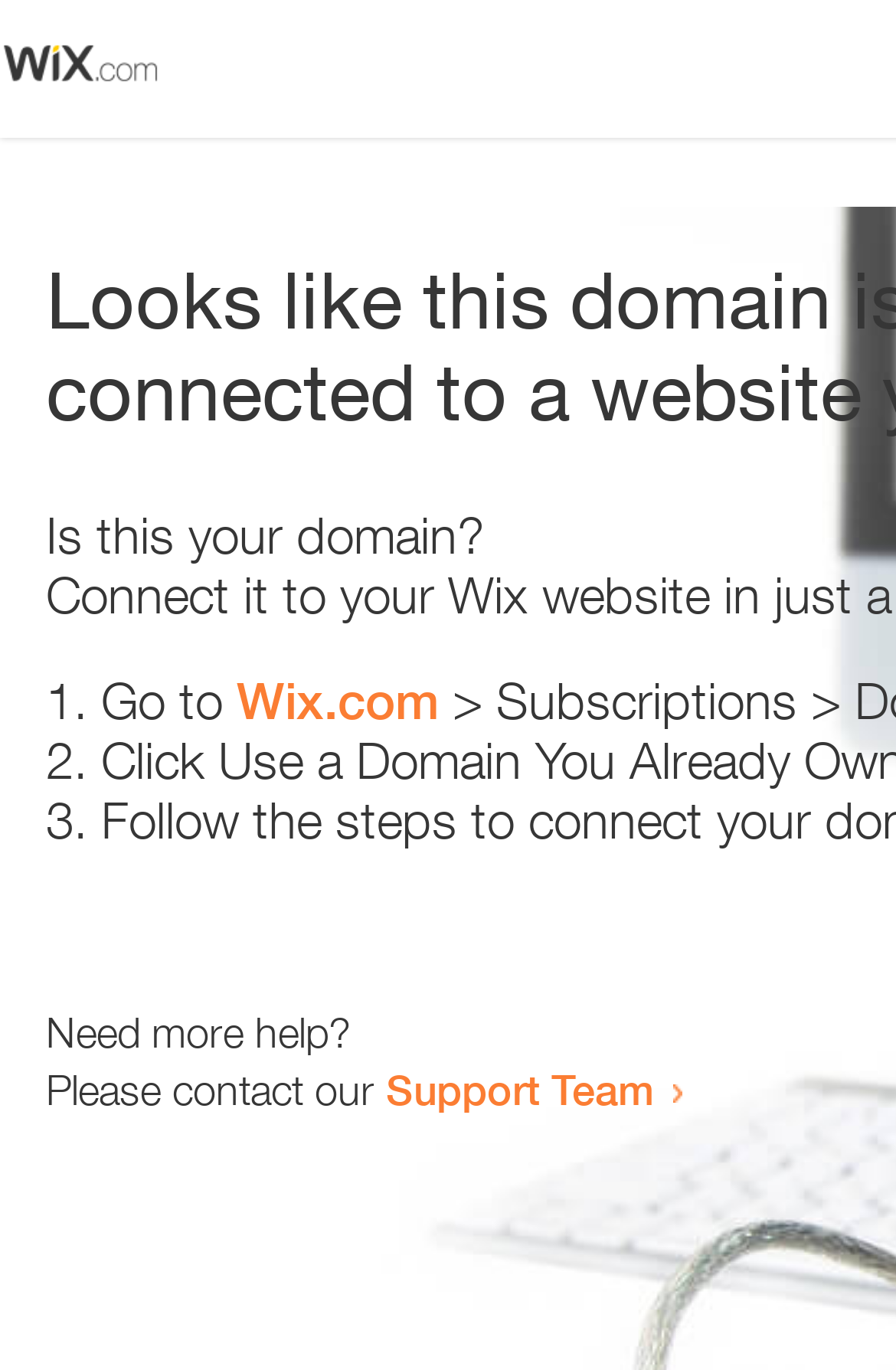Utilize the details in the image to thoroughly answer the following question: What is the first step to take if this is your domain?

The webpage provides a list of steps to take if this is your domain, and the first step is indicated by the list marker '1.' followed by the text 'Go to' and a link to 'Wix.com'.